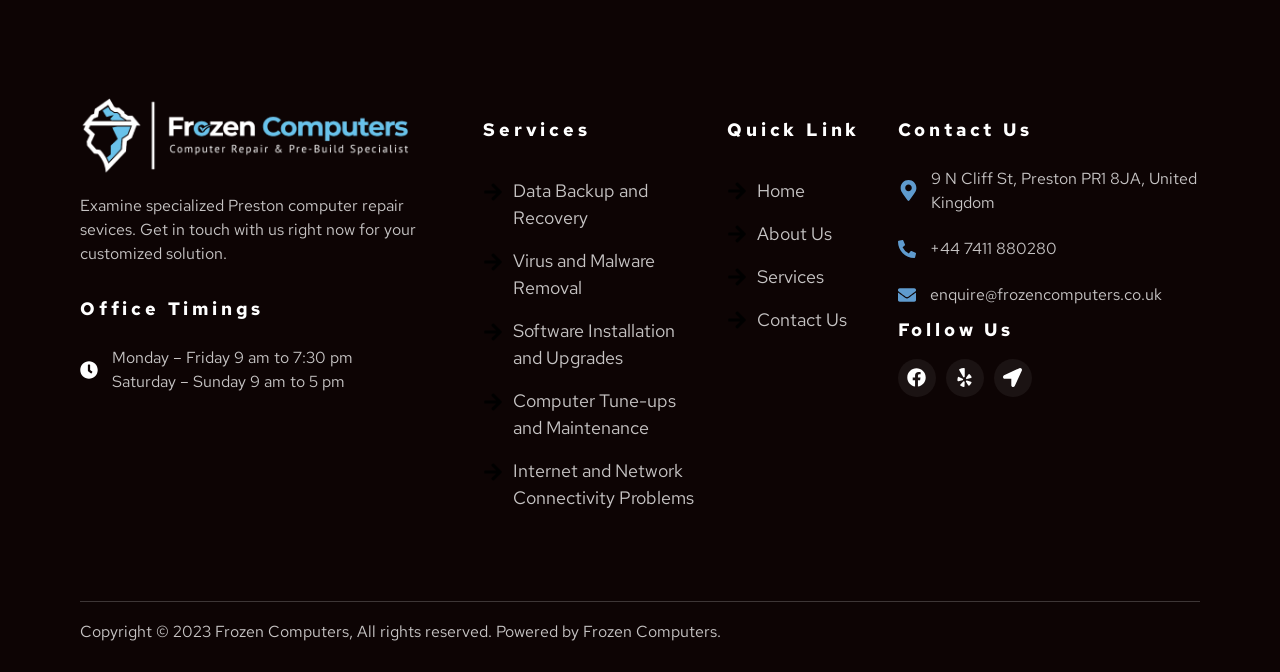Identify the bounding box coordinates for the UI element described as: "Computer Tune-ups and Maintenance".

[0.377, 0.576, 0.552, 0.656]